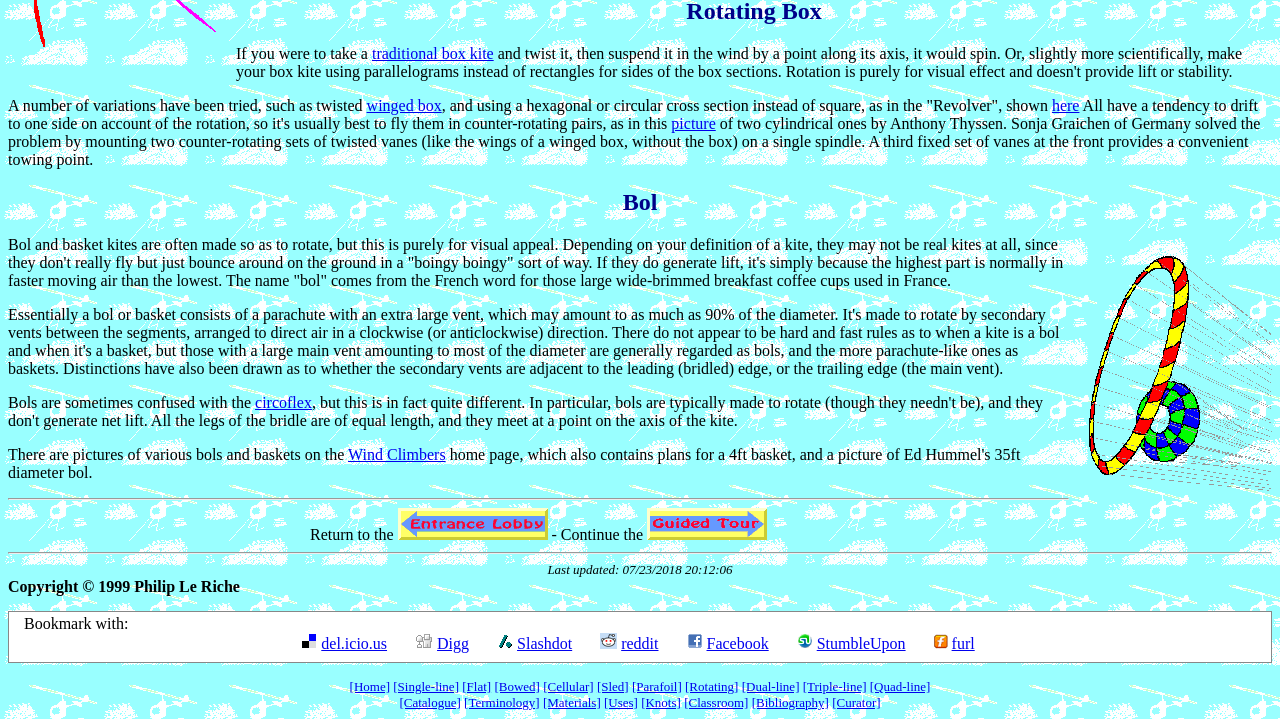Please analyze the image and give a detailed answer to the question:
What is the name of the kite that uses twisted vanes?

The answer can be found in the text that describes the variations of traditional box kites. It mentions that Sonja Graichen of Germany solved the problem by mounting two counter-rotating sets of twisted vanes, like the wings of a winged box, without the box, on a single spindle.